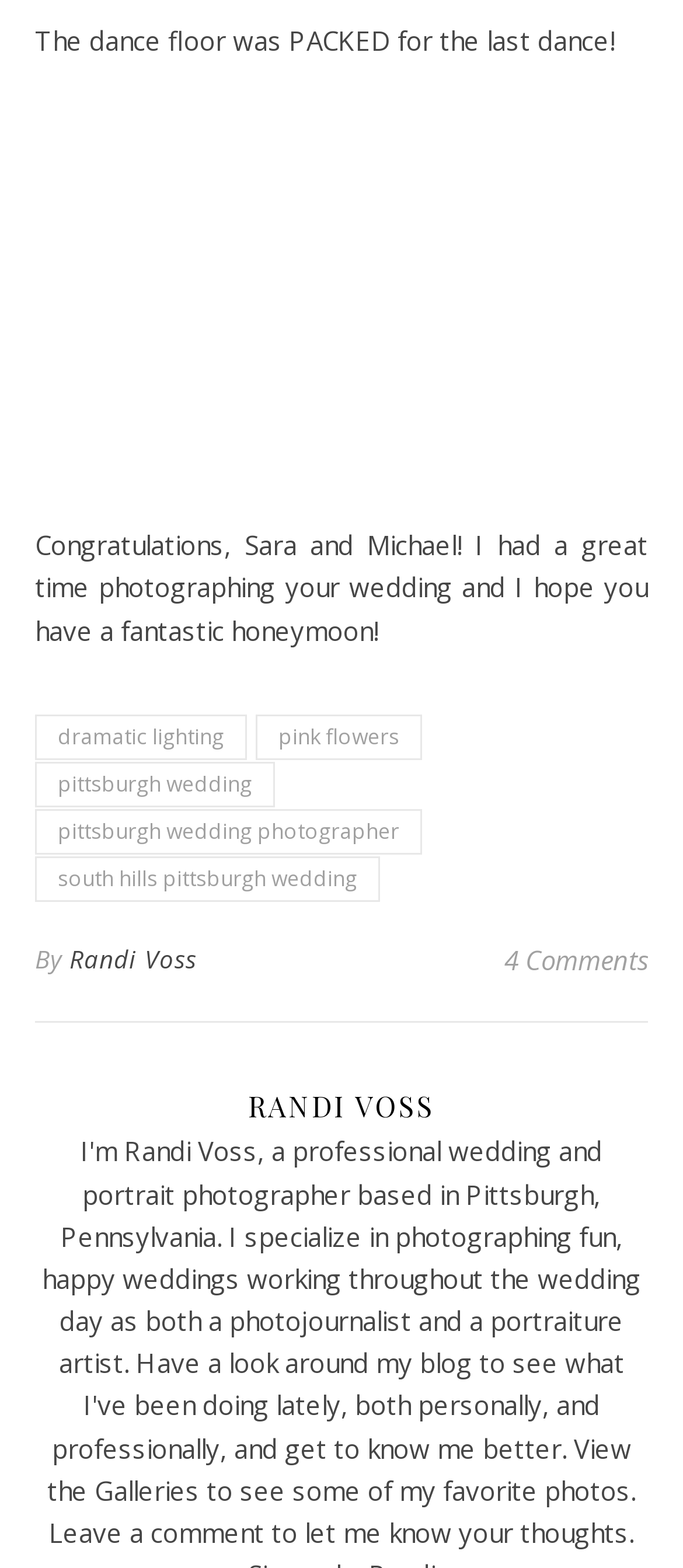Please specify the bounding box coordinates for the clickable region that will help you carry out the instruction: "view comments".

[0.738, 0.596, 0.949, 0.629]